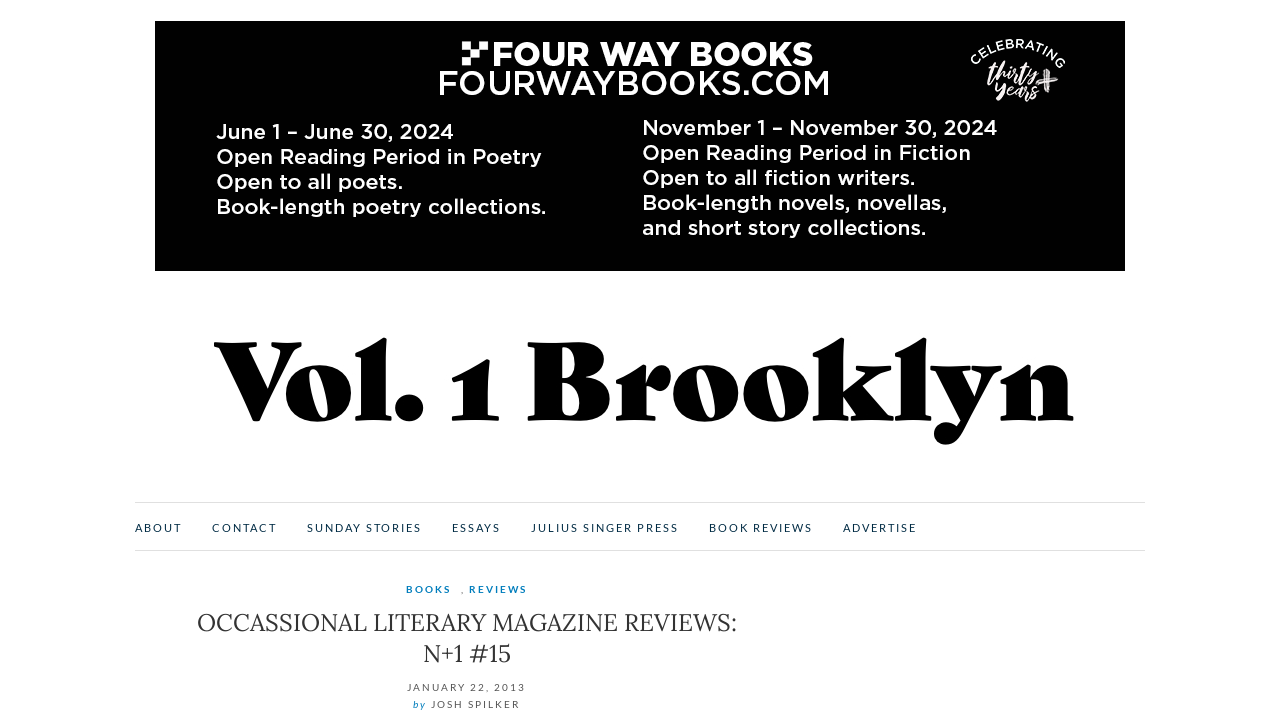Create a full and detailed caption for the entire webpage.

The webpage appears to be a literary magazine review page, specifically for n+1 Number 15, Winter 2013. At the top, there is a link to the magazine's website, followed by a heading that reads "Vol. 1 Brooklyn" with an accompanying image. 

Below this, there are several links to different sections of the website, including "ABOUT", "CONTACT", "SUNDAY STORIES", "ESSAYS", "JULIUS SINGER PRESS", "BOOK REVIEWS", and "ADVERTISE". These links are positioned horizontally across the page, with "ABOUT" on the left and "ADVERTISE" on the right.

Further down, there is a heading that reads "OCCASSIONAL LITERARY MAGAZINE REVIEWS: N+1 #15", which is followed by a link to "BOOKS" and "REVIEWS", separated by a comma. Below this, there is a timestamp that reads "JANUARY 22, 2013", accompanied by the author's name, "JOSH SPILKER".